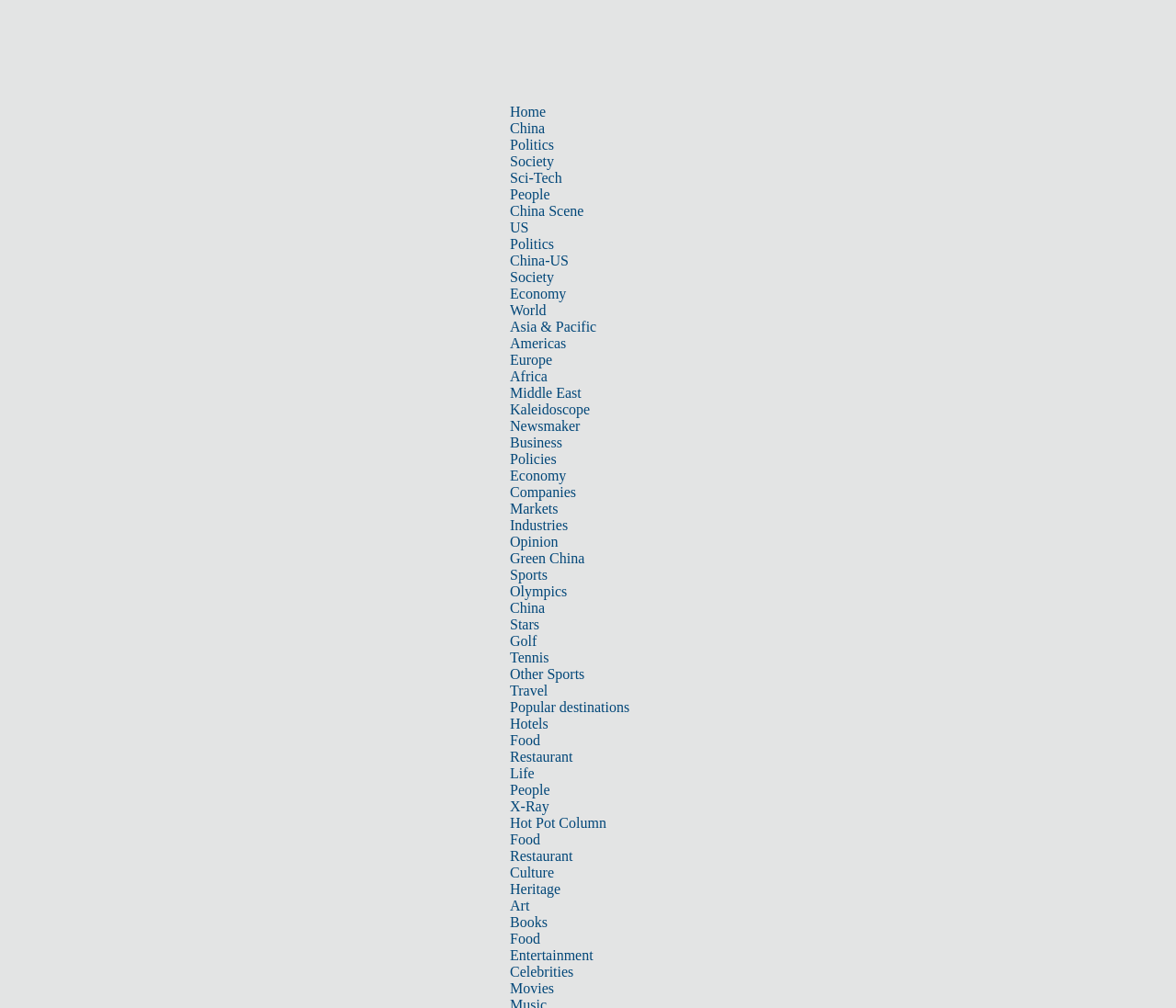Offer a detailed account of what is visible on the webpage.

The webpage appears to be a news website, specifically the Latin America section of China Daily. At the top, there is a navigation bar with multiple links, including "Home", "China", "Politics", "Society", and many others, which are arranged horizontally and take up about 10% of the screen from the top. 

Below the navigation bar, there is a large iframe that occupies about 80% of the screen width and 10% of the screen height. 

The main content of the webpage is not explicitly described in the accessibility tree, but based on the meta description, it likely contains an article about Chilean President Michelle Bachelet's statement on the positive relationship between Chile and China.